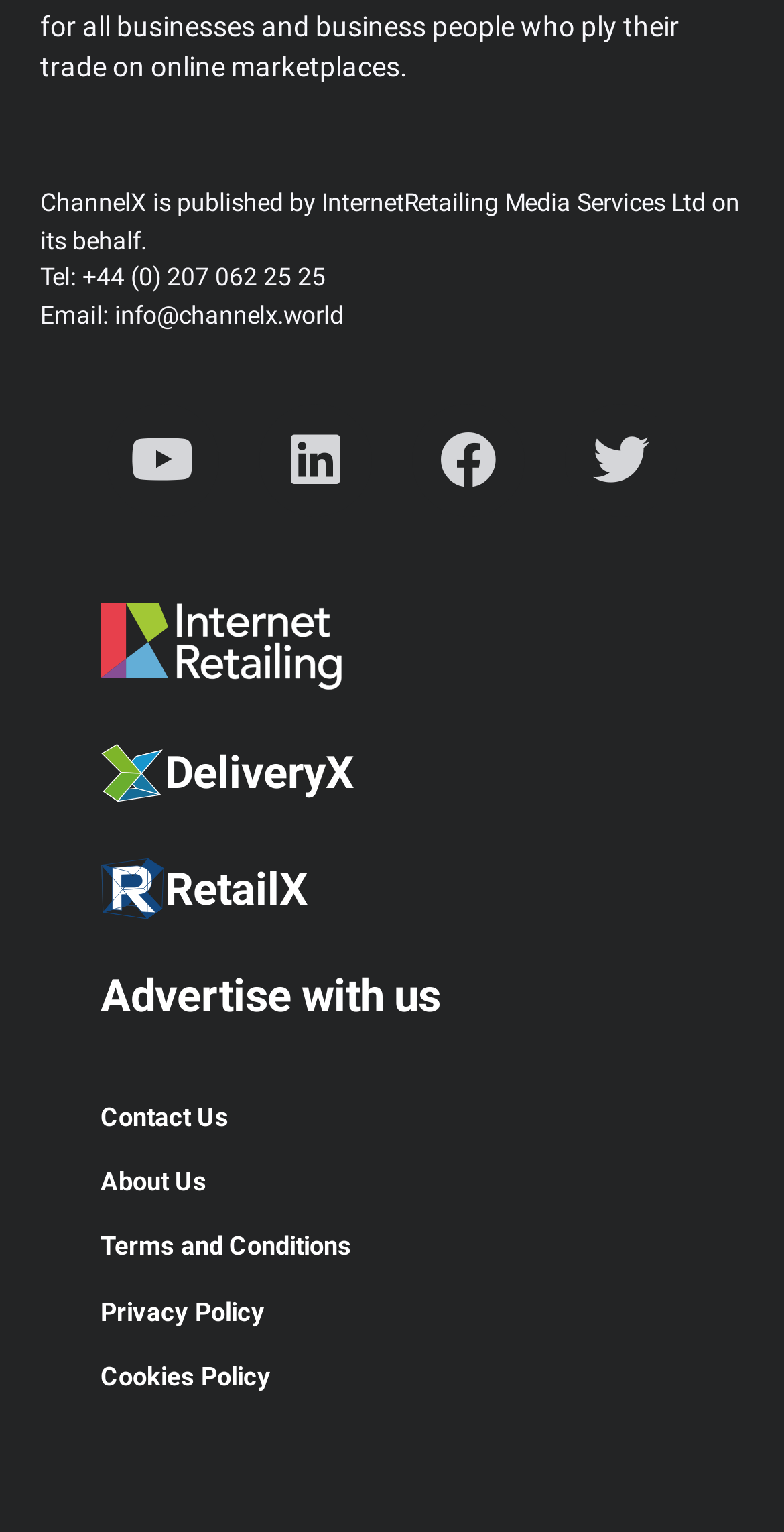What is the email address of ChannelX?
Provide a one-word or short-phrase answer based on the image.

info@channelx.world